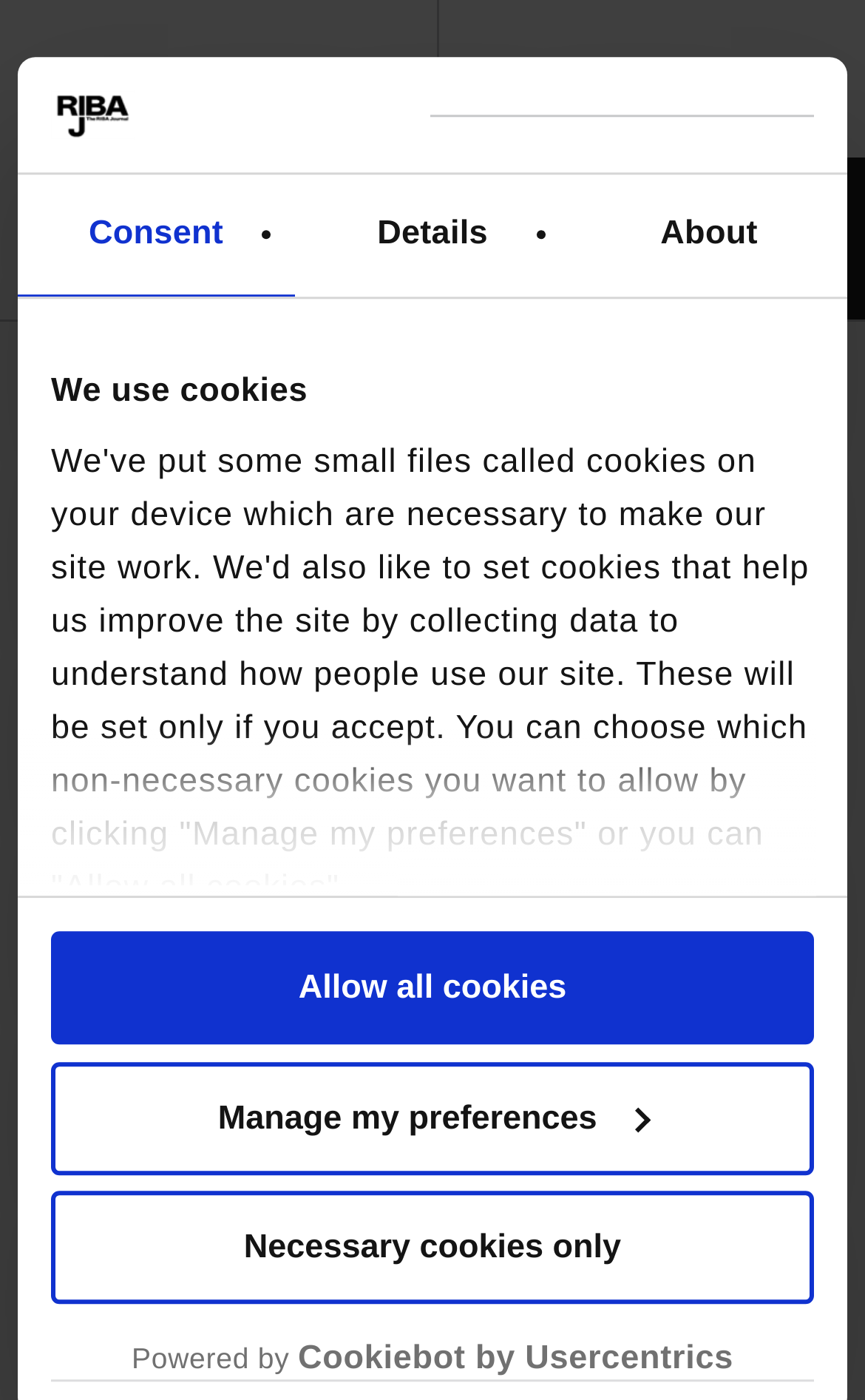Please locate the bounding box coordinates of the region I need to click to follow this instruction: "Login to the website".

[0.508, 0.021, 1.0, 0.092]